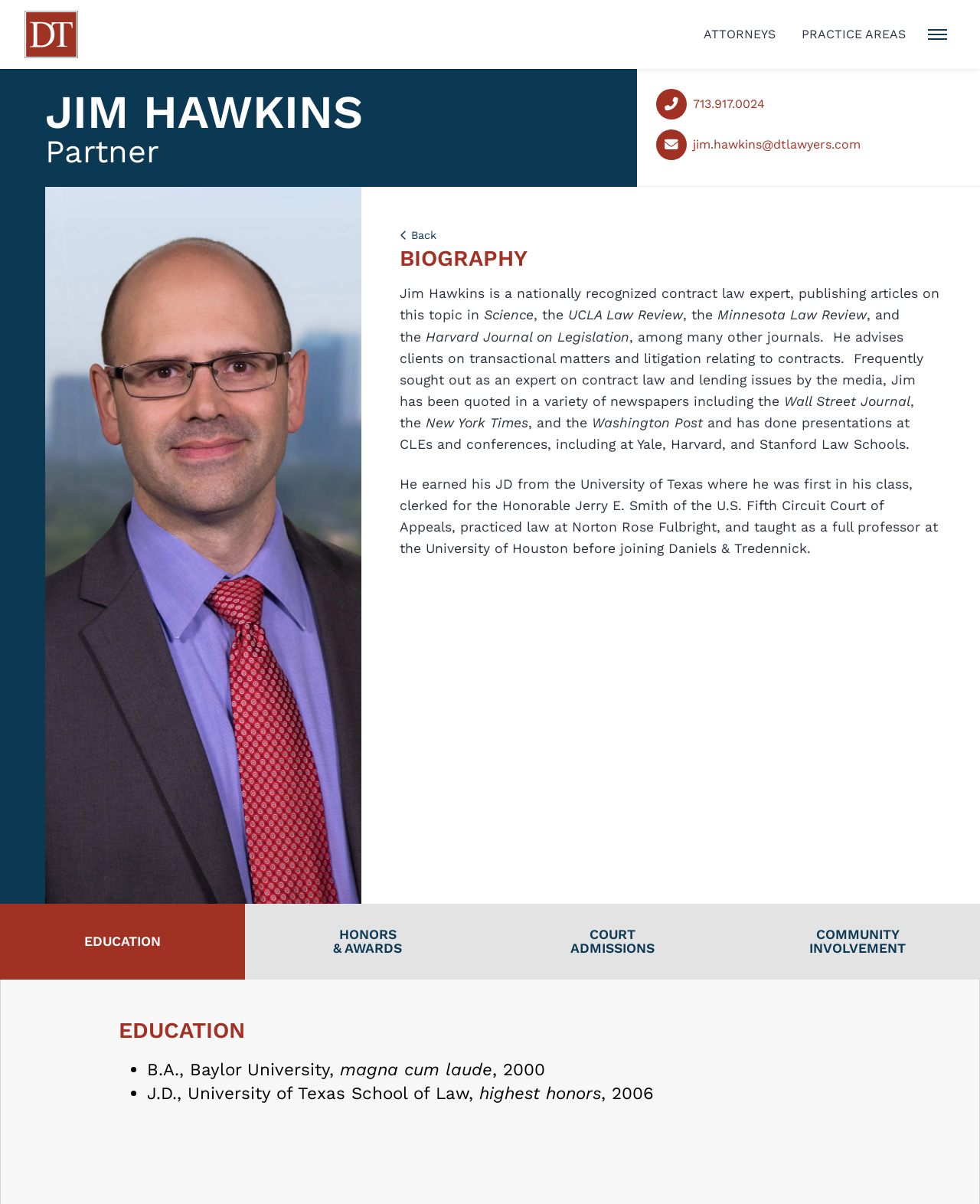Locate the UI element that matches the description Practice Areas in the webpage screenshot. Return the bounding box coordinates in the format (top-left x, top-left y, bottom-right x, bottom-right y), with values ranging from 0 to 1.

[0.805, 0.0, 0.938, 0.057]